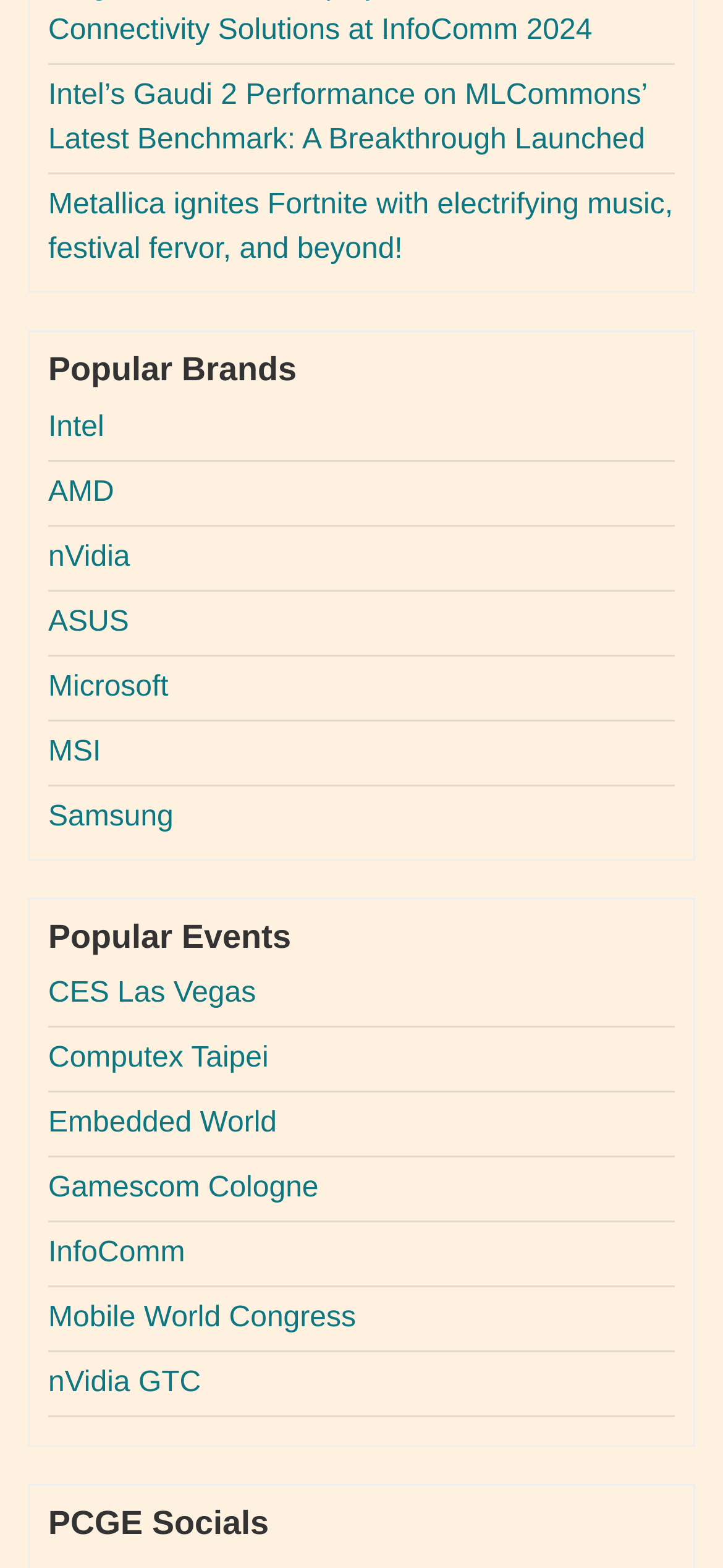What is the title of the first news article?
Answer the question with a detailed explanation, including all necessary information.

The first news article is located at the top of the webpage, and its title is 'Intel’s Gaudi 2 Performance on MLCommons’ Latest Benchmark: A Breakthrough Launched'.